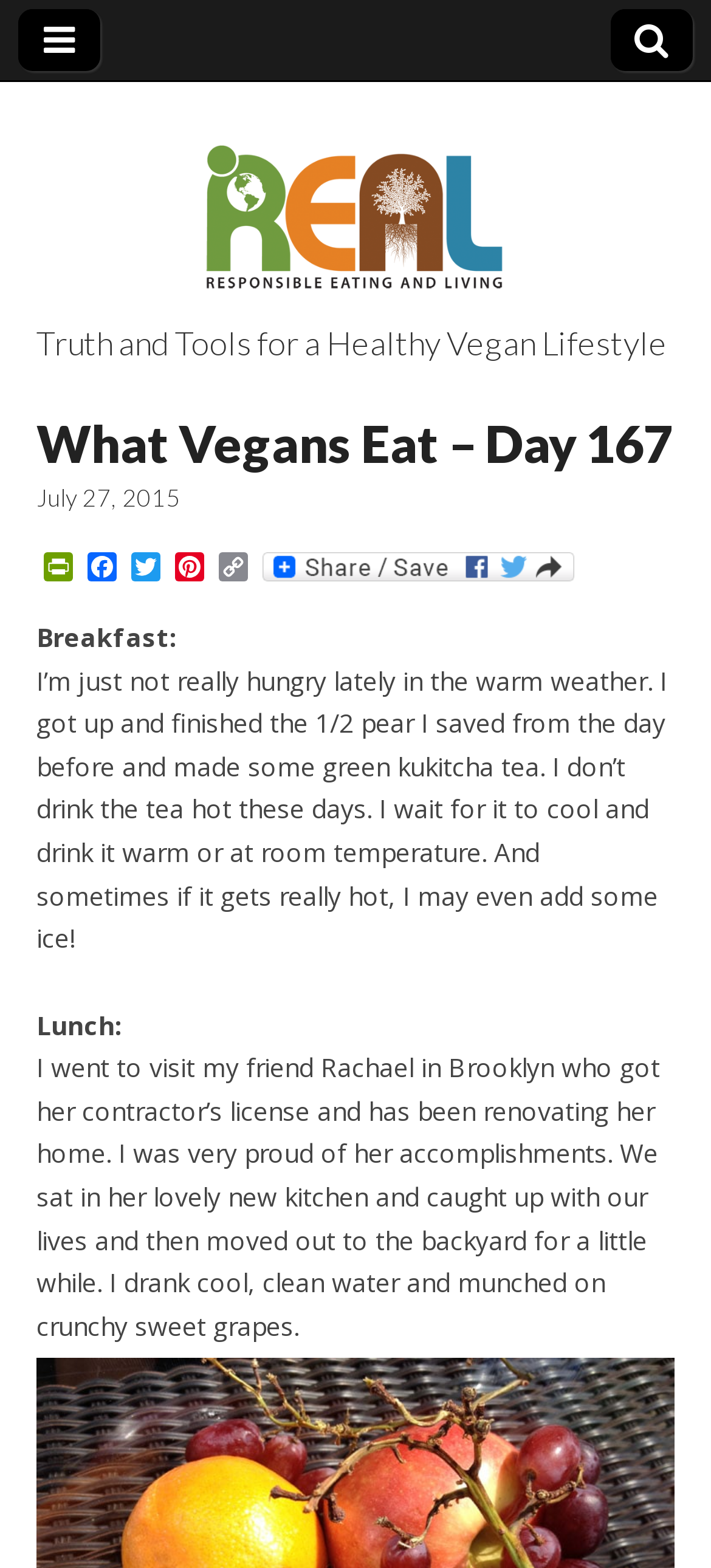Using the provided element description: "parent_node: PrintFriendly", determine the bounding box coordinates of the corresponding UI element in the screenshot.

[0.359, 0.352, 0.818, 0.373]